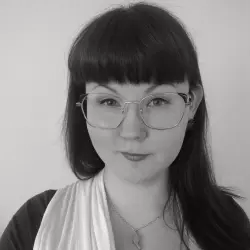Describe the image in great detail, covering all key points.

This image features Karoliina Helin, an independent lighting designer from Finland. She is shown in a professional headshot, characterized by her distinctive style: she has straight, dark hair with bangs and wears large, round glasses. Karoliina is dressed in a casual yet elegant manner, adorned with a light-colored scarf. Her expression conveys confidence and approachability, reflecting her role in an industry where creativity and functionality intersect. This portrait is part of her profile on the "Women in Lighting" platform, where she shares insights about her work and passion for lighting design, emphasizing her contributions to both independent projects and collaborations in architectural spaces.